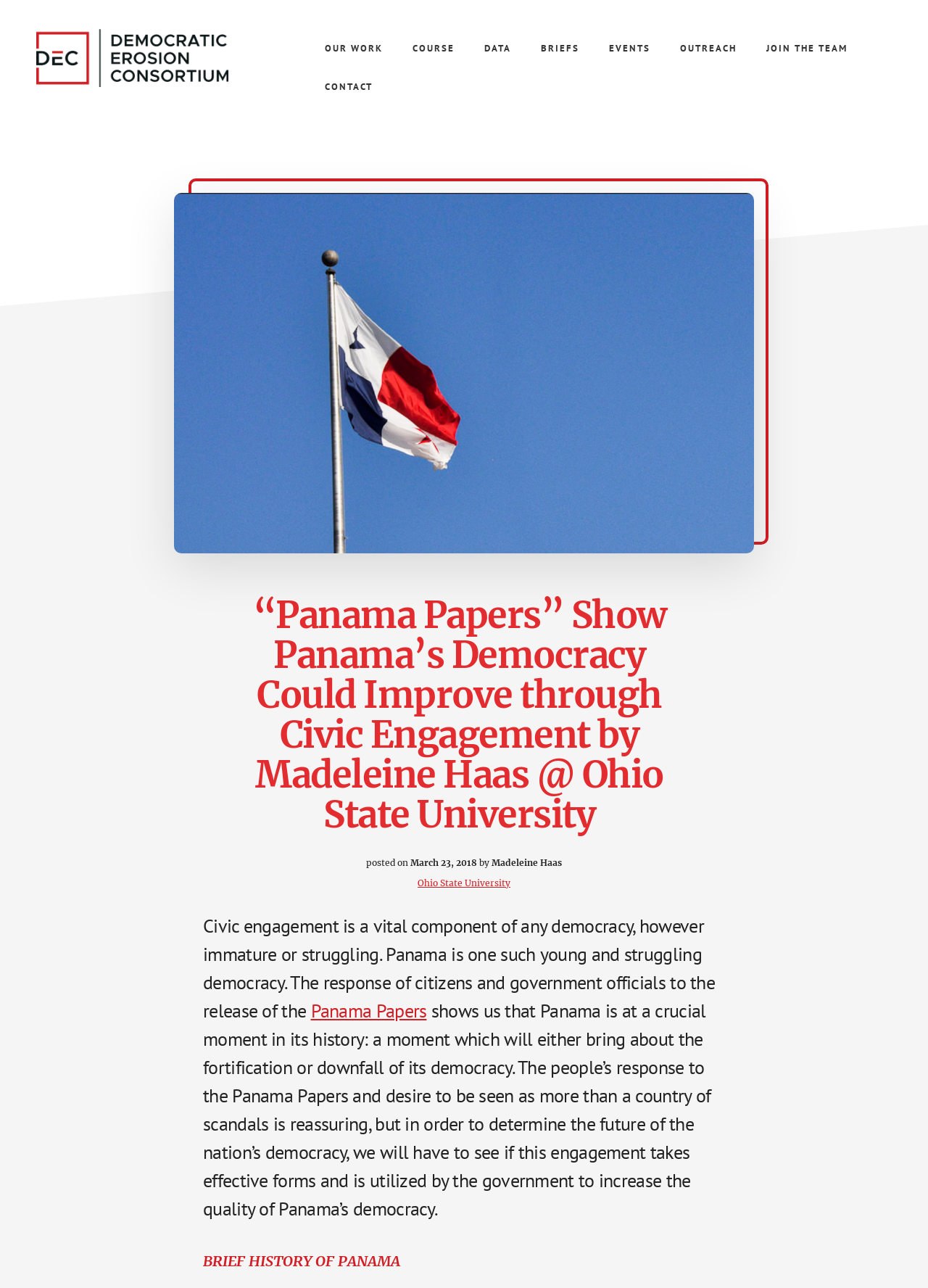Pinpoint the bounding box coordinates of the clickable area necessary to execute the following instruction: "Click on 'OUR WORK'". The coordinates should be given as four float numbers between 0 and 1, namely [left, top, right, bottom].

[0.336, 0.023, 0.427, 0.052]